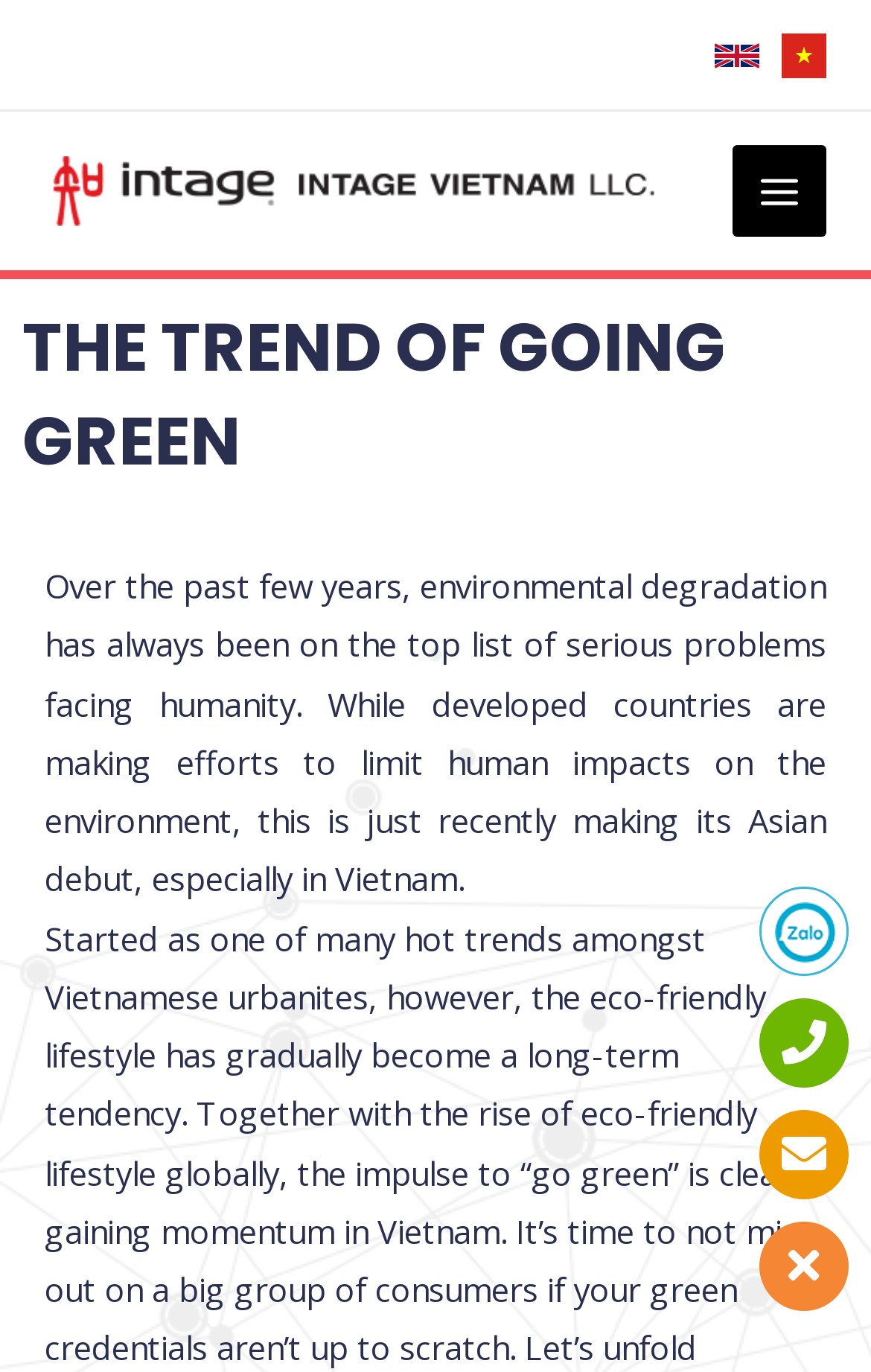Using the provided description Main Menu, find the bounding box coordinates for the UI element. Provide the coordinates in (top-left x, top-left y, bottom-right x, bottom-right y) format, ensuring all values are between 0 and 1.

[0.841, 0.105, 0.949, 0.173]